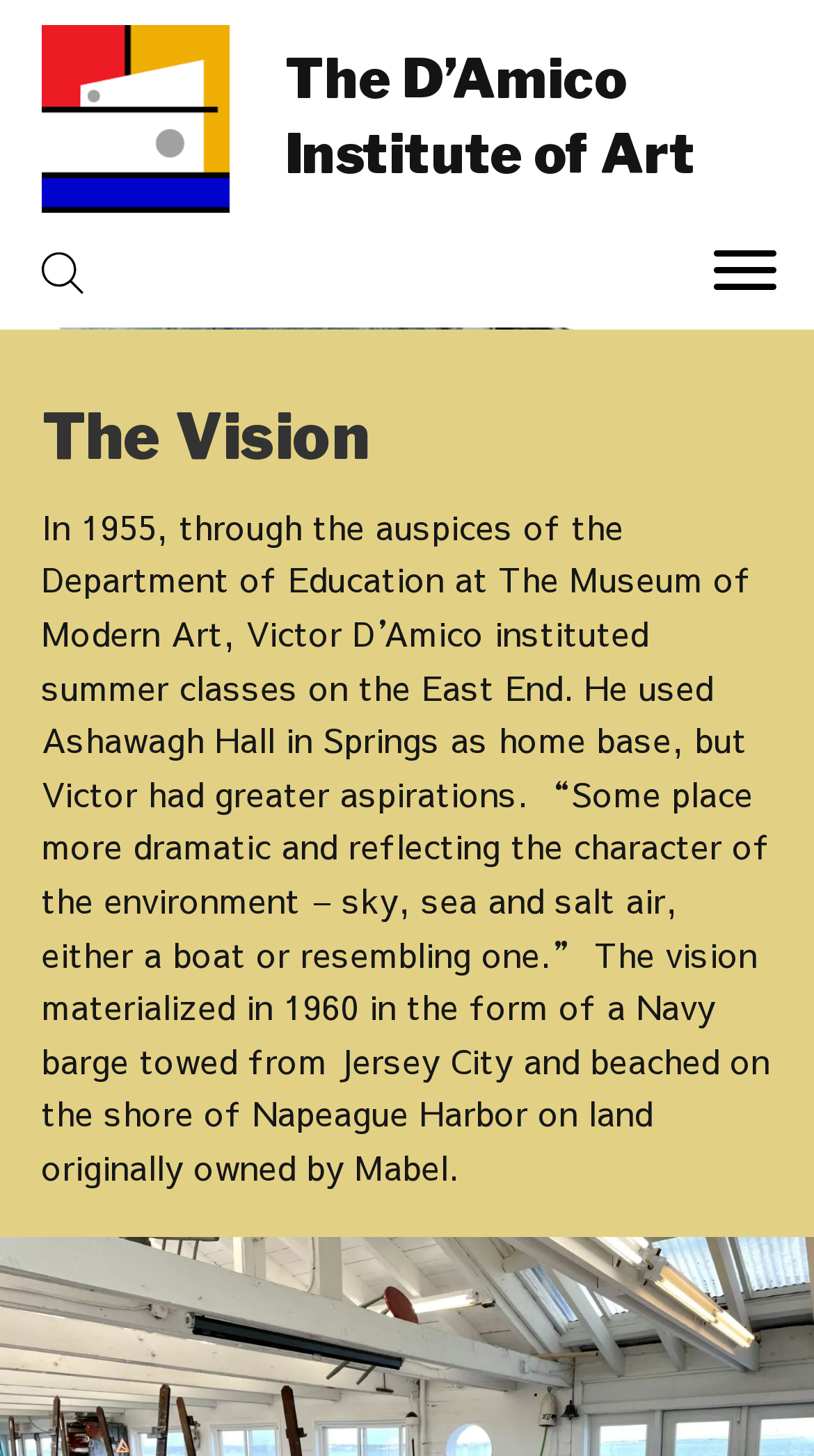Ascertain the bounding box coordinates for the UI element detailed here: "The D’AmicoInstitute of Art". The coordinates should be provided as [left, top, right, bottom] with each value being a float between 0 and 1.

[0.35, 0.084, 0.855, 0.128]